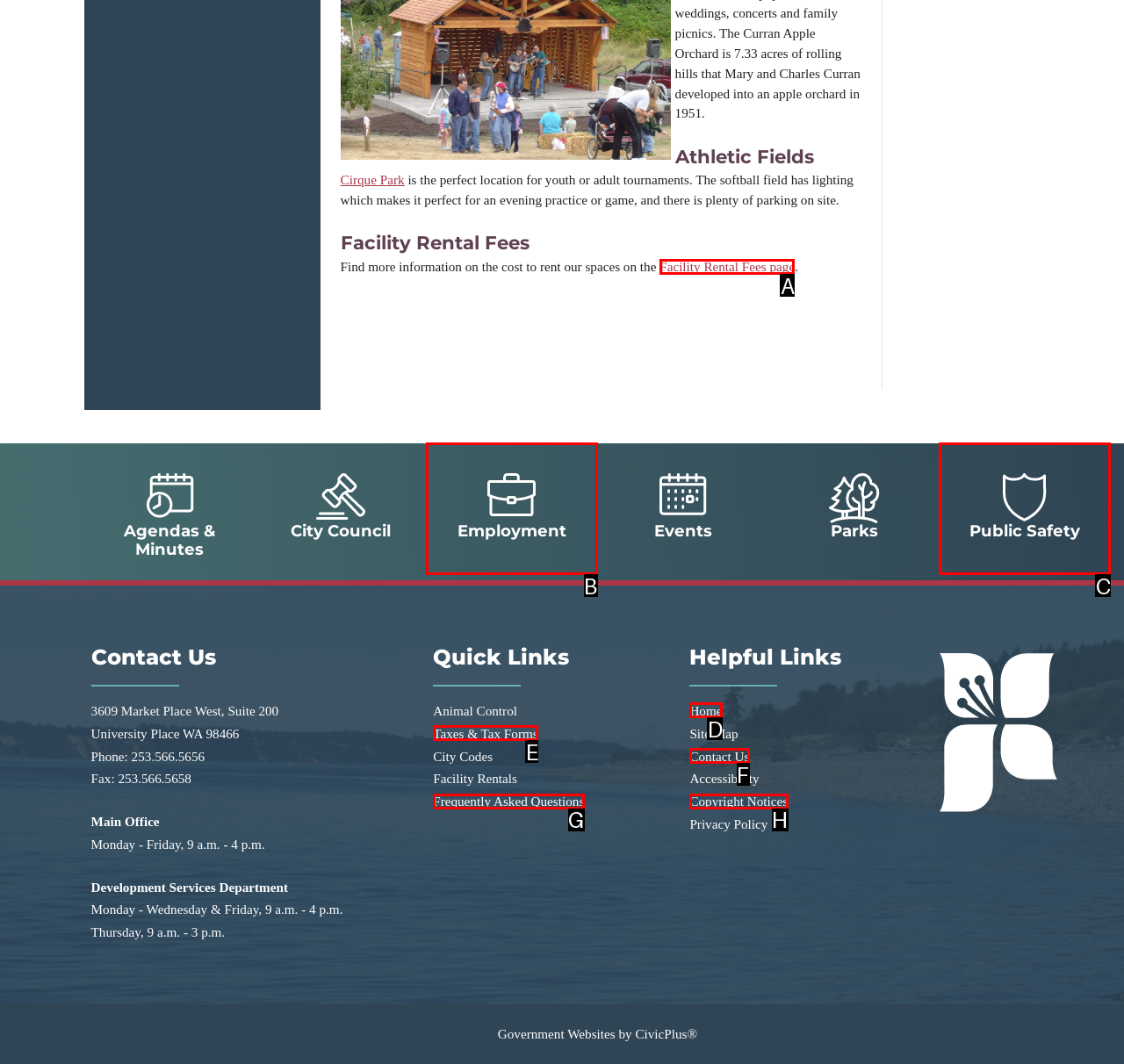Tell me the letter of the UI element I should click to accomplish the task: View Facility Rental Fees page based on the choices provided in the screenshot.

A